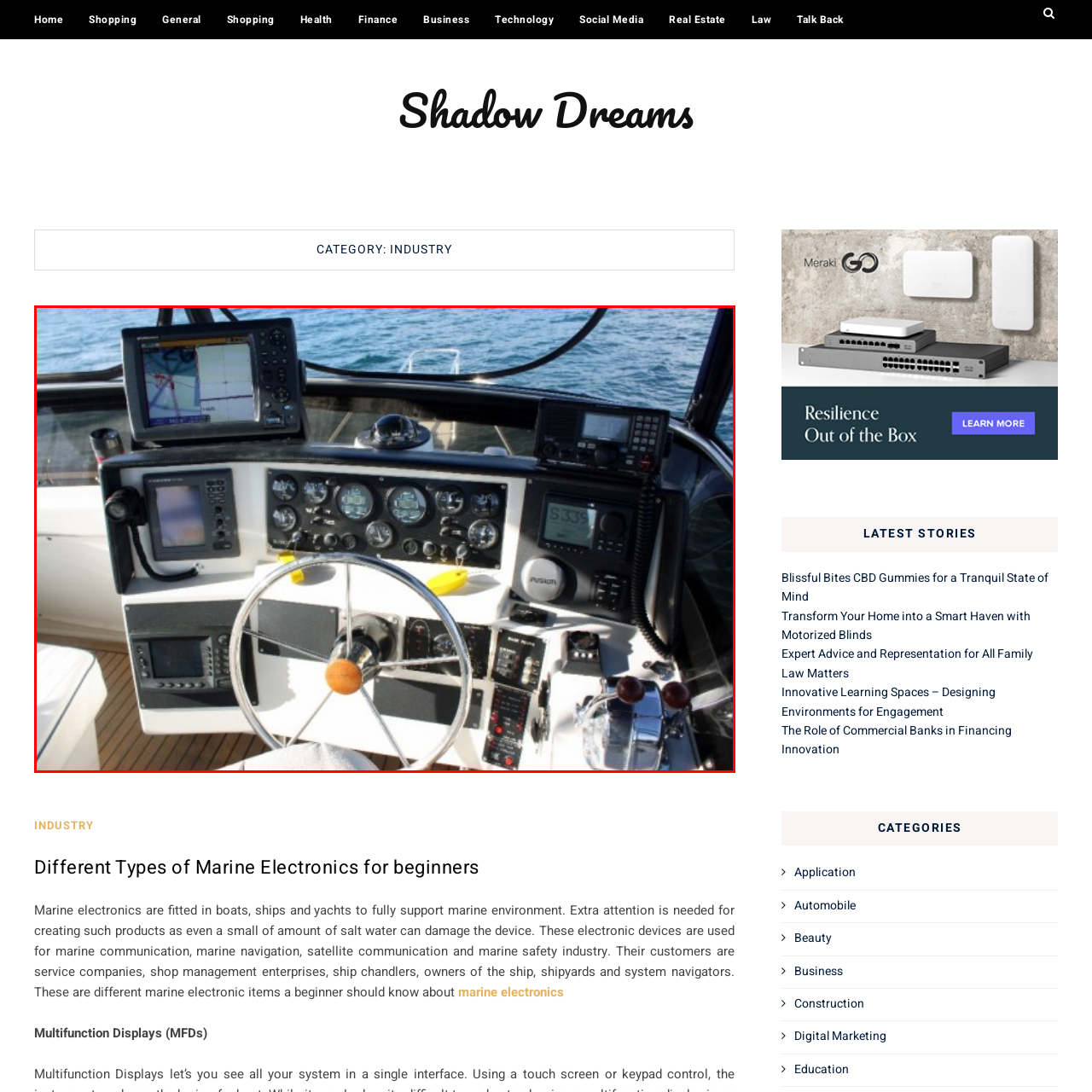Create a detailed narrative of the image inside the red-lined box.

The image depicts the control console of a marine vessel, showcasing an array of sophisticated electronics essential for navigation and communication on the water. Prominently featured is a large multifunction display screen, which can be used for GPS navigation and mapping, situated above a series of dials and gauges that provide critical information about the boat's speed and engine status. To the left, there is a secondary screen that likely supports additional navigational features.

The steering wheel, equipped with a wooden grip, is centrally positioned, emphasizing the vessel's command area. Below the wheel, various controls and switches indicate the level of functionality provided for operating the boat, while a radio system on the right side suggests that communication with other vessels is also a priority. The setting captures the essence of marine electronics crucial for both safety and efficiency while navigating the waters. The backdrop of rippling blue water enhances the maritime ambiance of the scene.